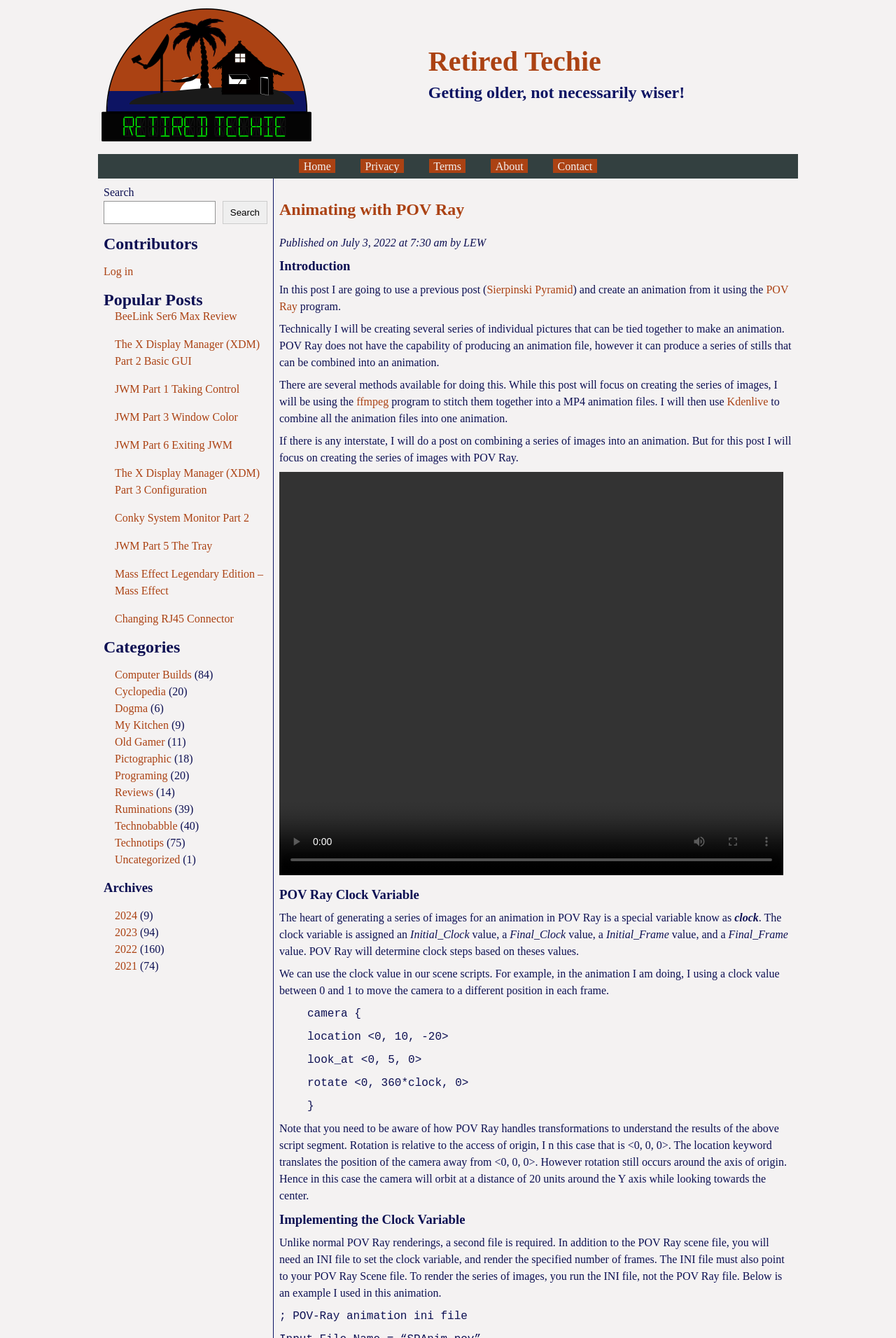Identify the bounding box of the UI element that matches this description: "Changing RJ45 Connector".

[0.128, 0.458, 0.261, 0.467]